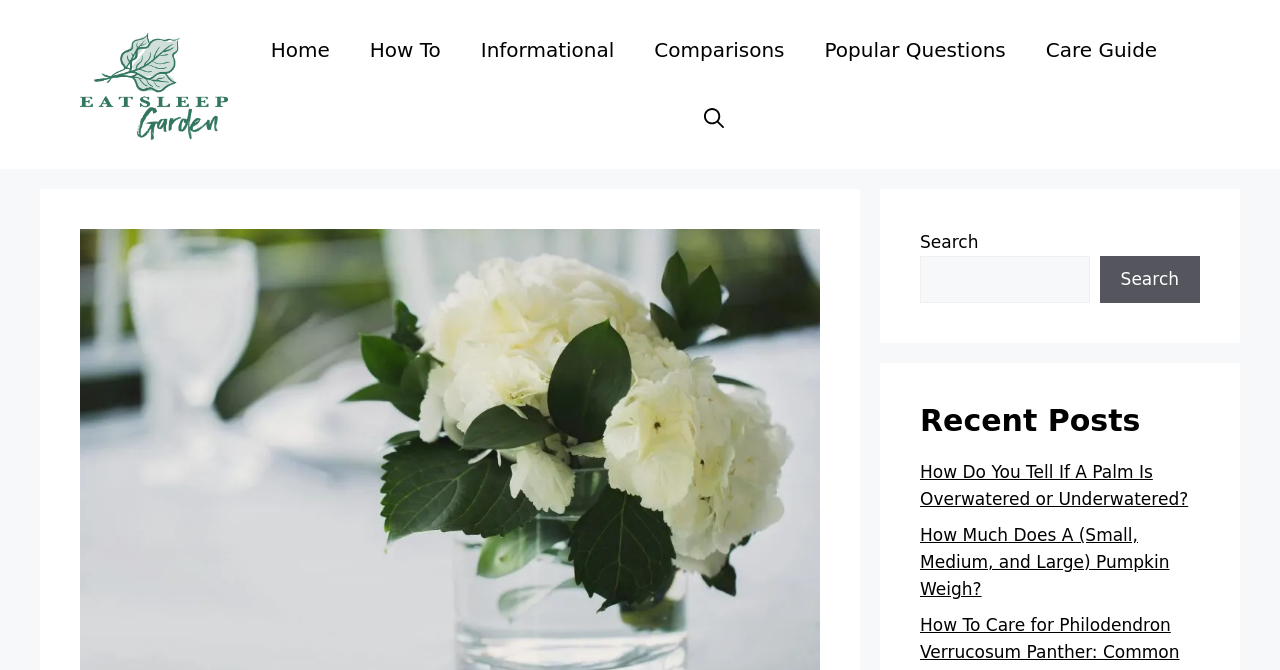How many navigation links are there?
Based on the image, give a one-word or short phrase answer.

6